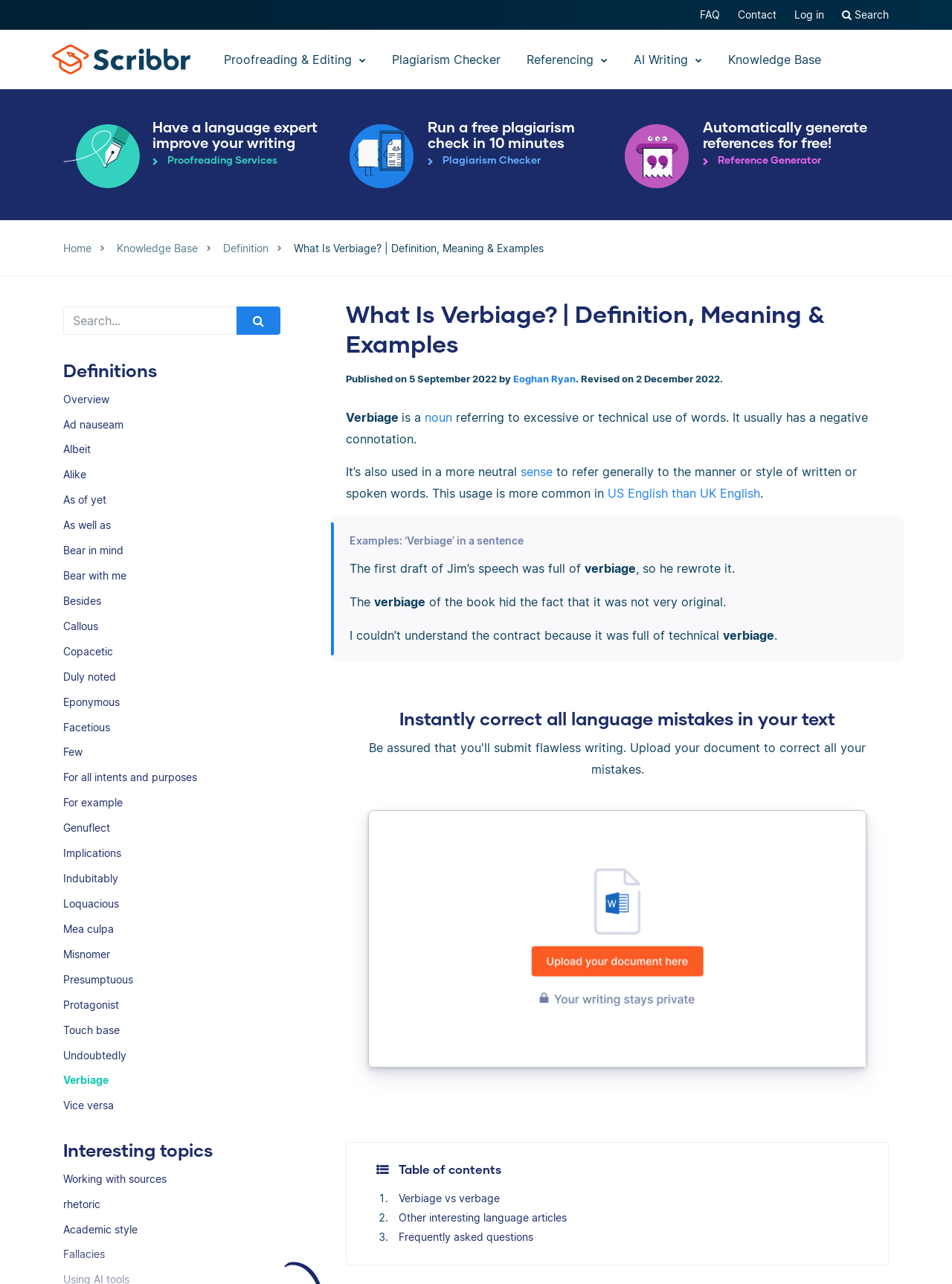Locate the bounding box of the user interface element based on this description: "Other interesting language articles".

[0.419, 0.943, 0.595, 0.953]